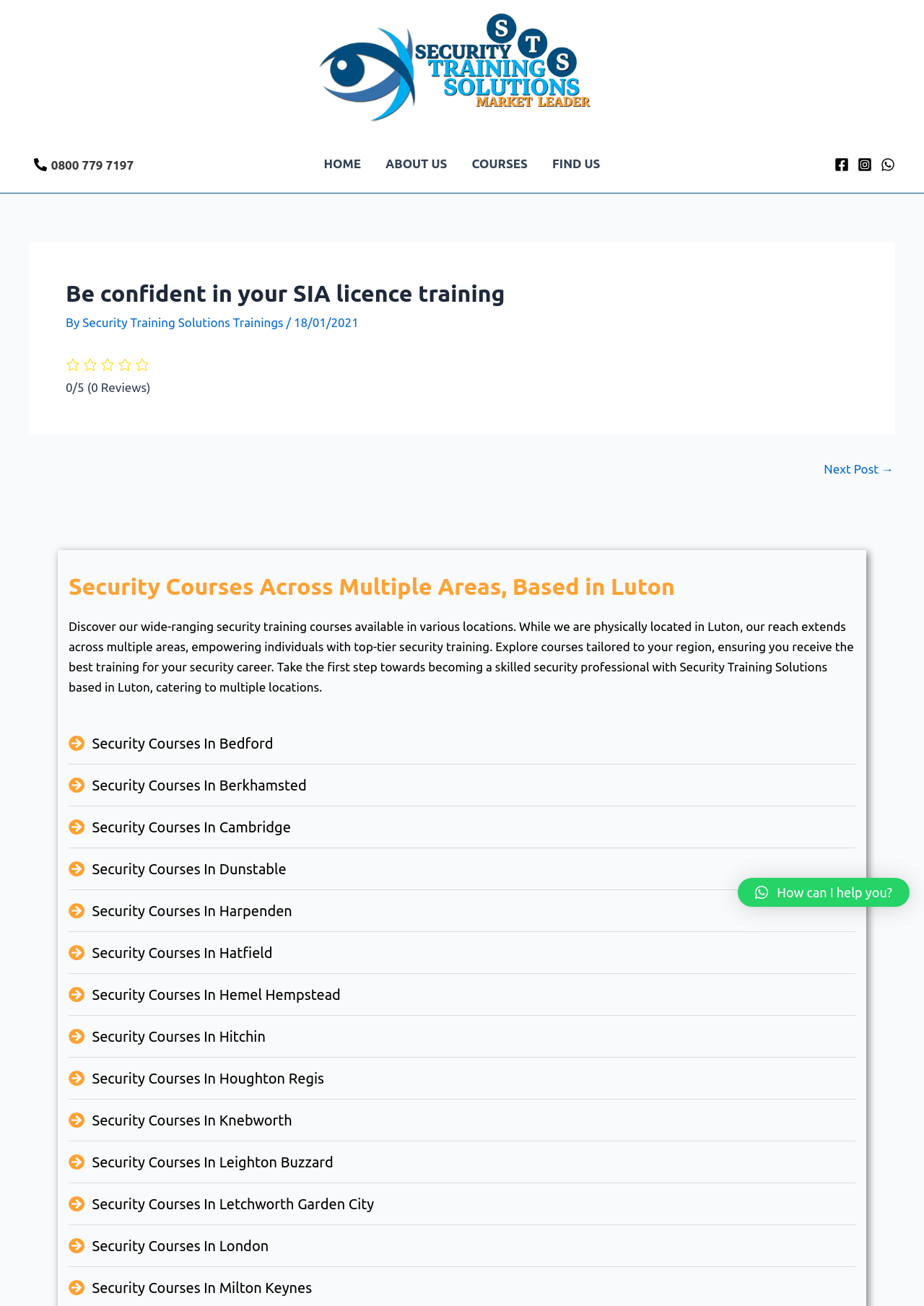Can you specify the bounding box coordinates of the area that needs to be clicked to fulfill the following instruction: "Call the phone number"?

[0.055, 0.121, 0.145, 0.131]